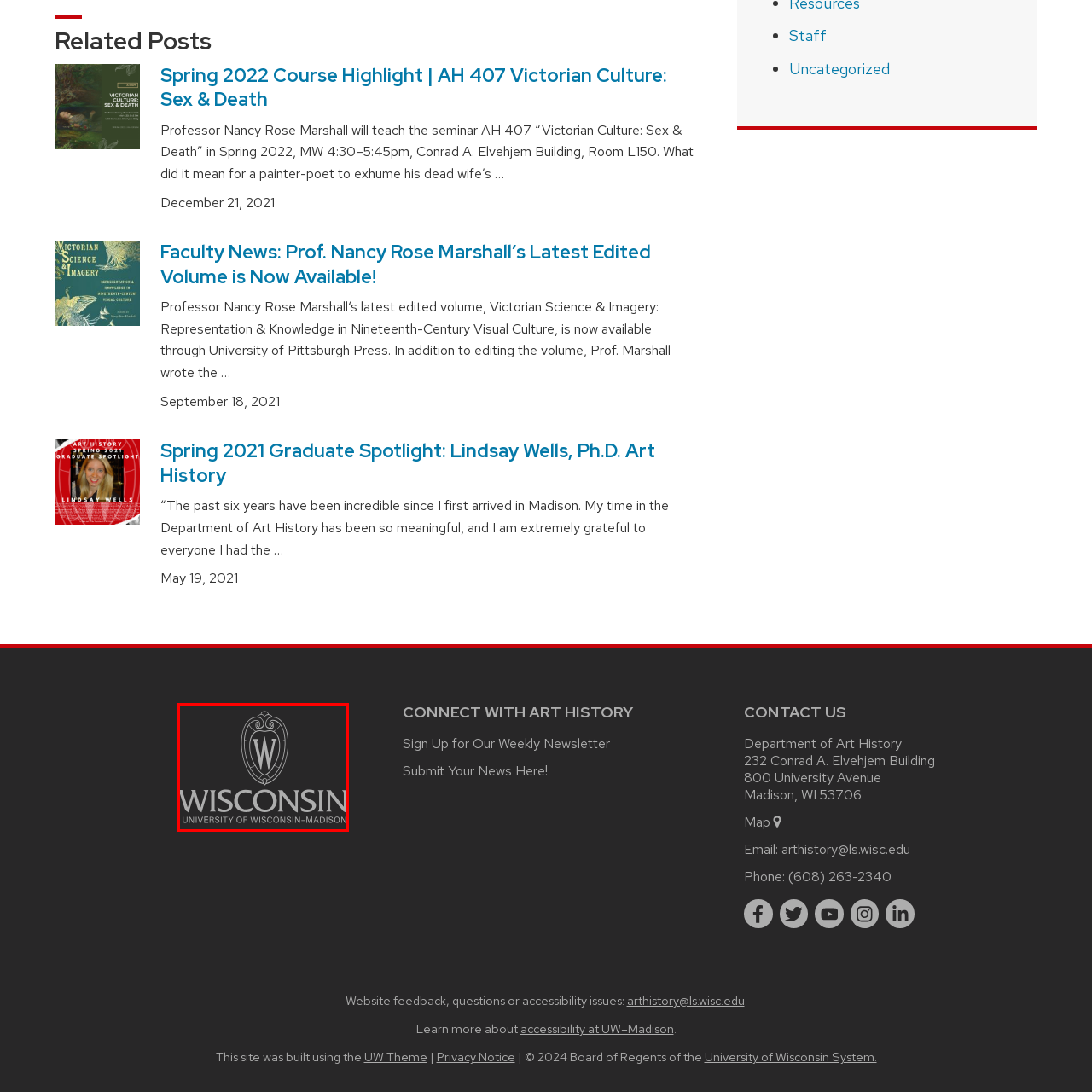What does the logo symbolize?
Please review the image inside the red bounding box and answer using a single word or phrase.

Heritage and commitment to education